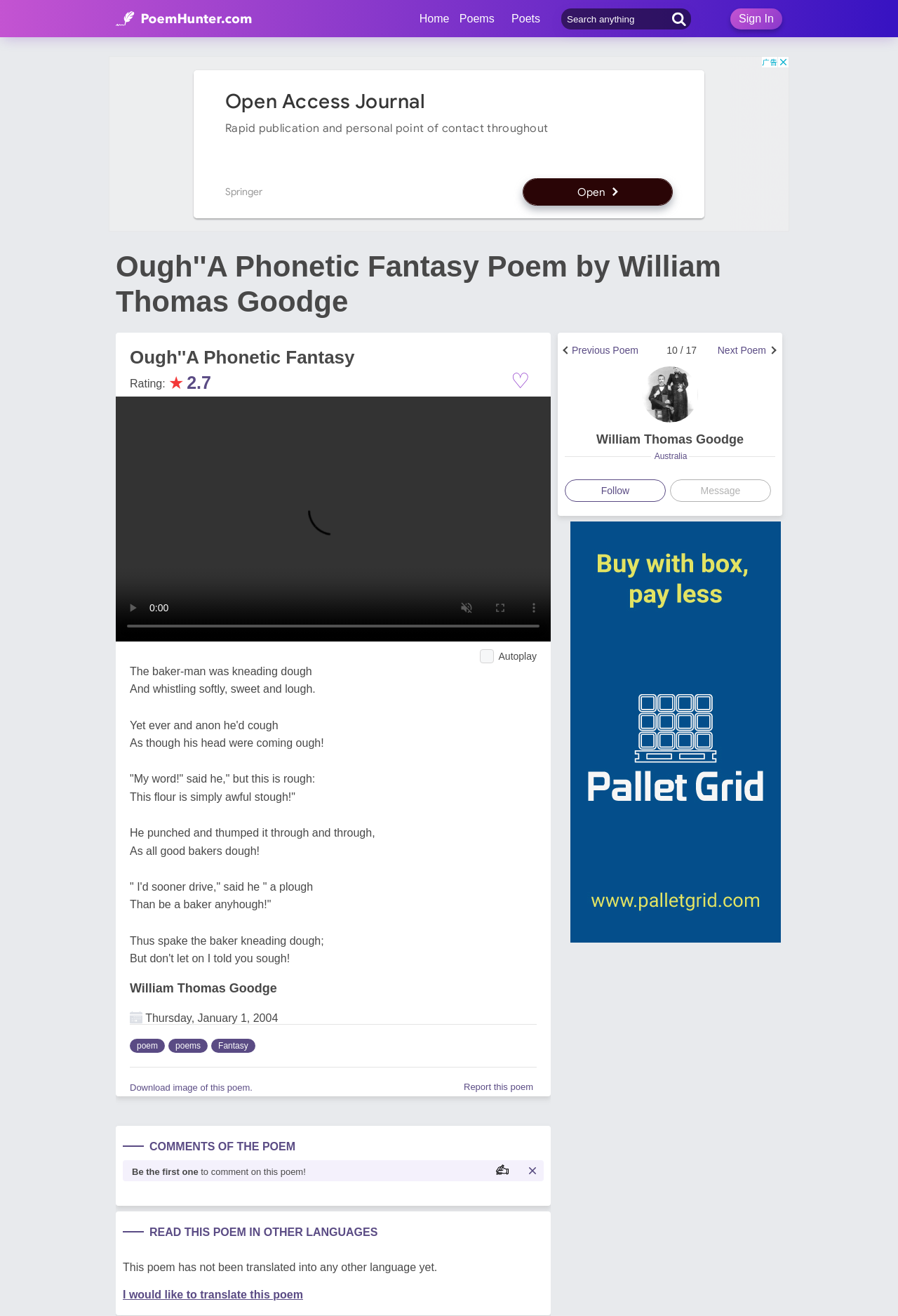Can you find and provide the title of the webpage?

Ough''A Phonetic Fantasy Poem by William Thomas Goodge